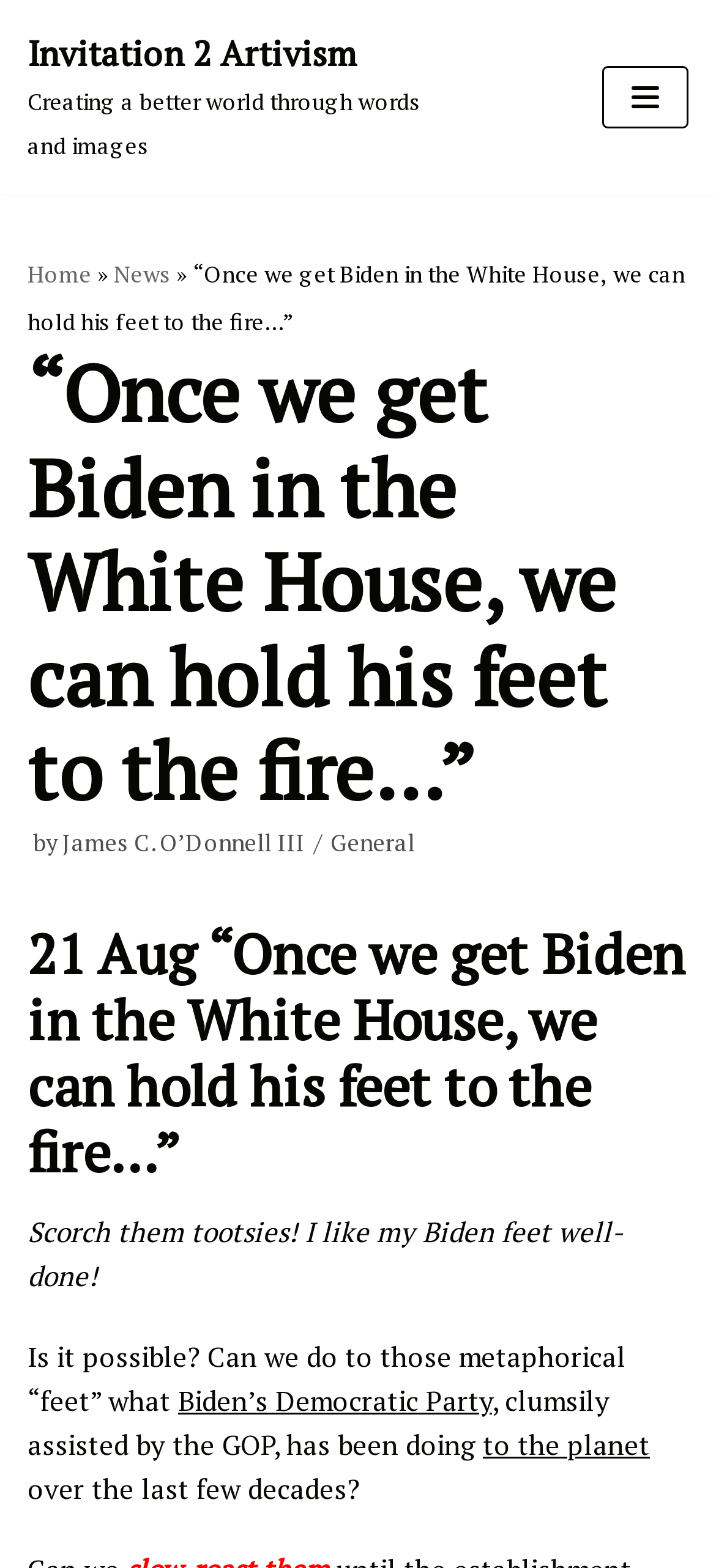Please provide the bounding box coordinates for the UI element as described: "parent_node: Email aria-describedby="email-notes" name="email"". The coordinates must be four floats between 0 and 1, represented as [left, top, right, bottom].

None